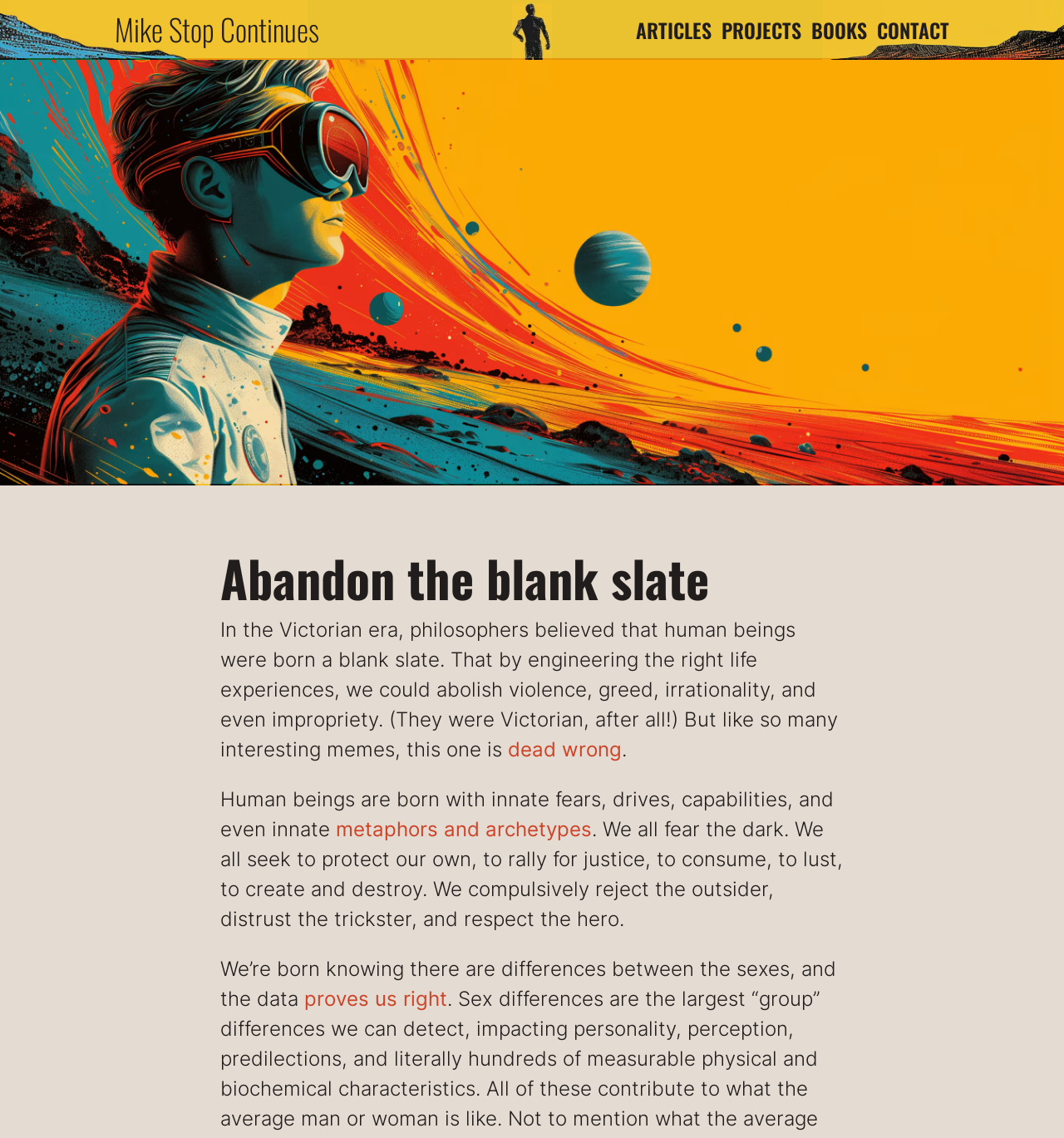Describe all the visual and textual components of the webpage comprehensively.

The webpage appears to be a blog or article page with a focus on the concept of humanity and its implications. At the top, there is a navigation menu with five links: "Mike Stop Continues", "ARTICLES", "PROJECTS", "BOOKS", and "CONTACT", aligned horizontally and spaced evenly apart.

Below the navigation menu, there is a header section with a prominent heading "Abandon the blank slate" centered on the page. The heading is followed by a block of text that discusses the idea of human beings being born with innate fears, drives, and capabilities, rather than being a blank slate. The text is divided into several paragraphs, with some words and phrases highlighted as links, such as "dead wrong", "metaphors and archetypes", and "proves us right".

The text describes how humans have inherent fears, desires, and tendencies, such as fearing the dark, seeking justice, and consuming. It also mentions how humans are born with an understanding of differences between the sexes, and that data supports this idea. The tone of the text appears to be informative and thought-provoking, encouraging readers to rethink their assumptions about human nature.

Overall, the webpage has a clean and simple layout, with a clear focus on the article's content. The use of headings, links, and paragraphs helps to organize the text and make it easy to read.